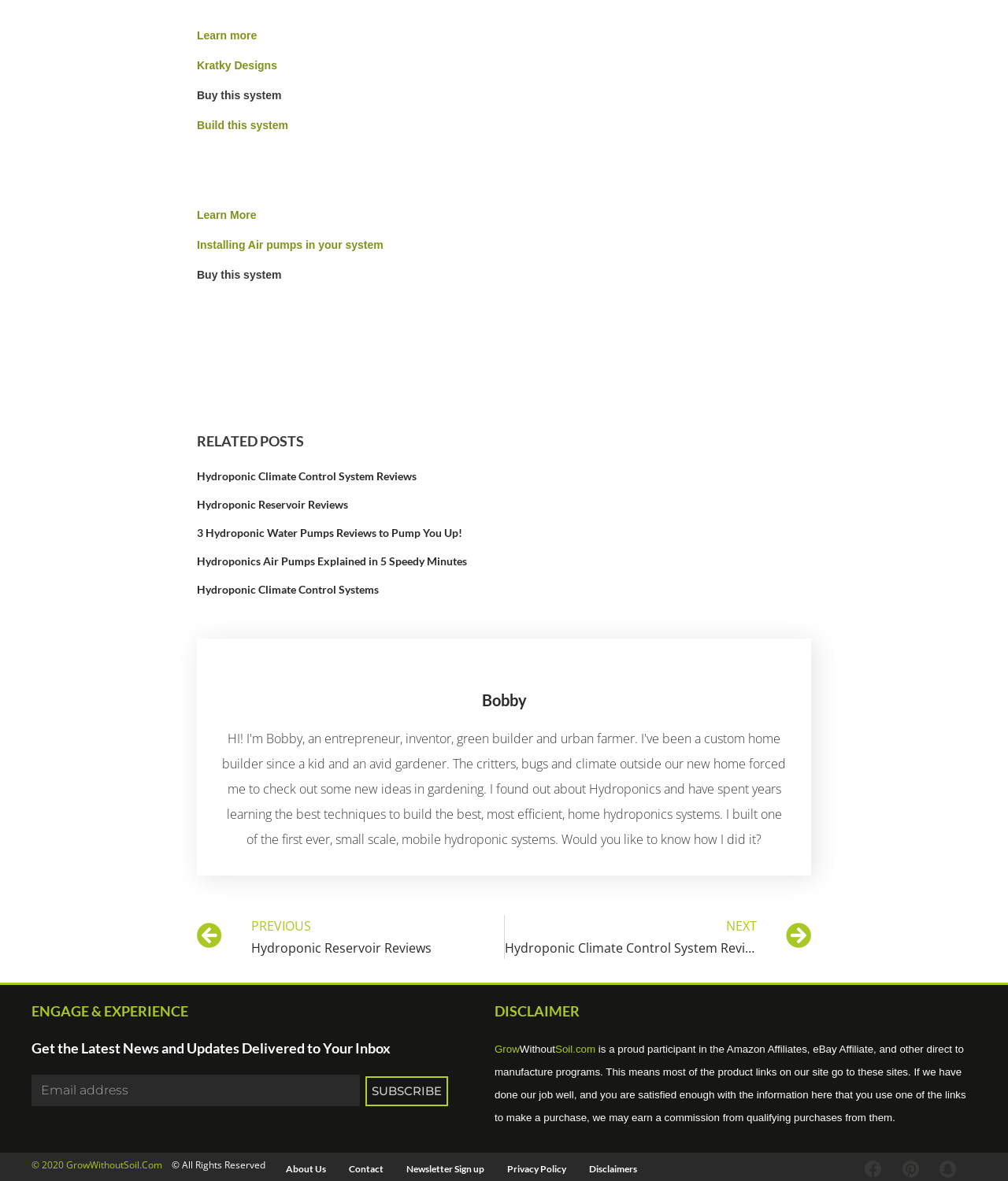Find the bounding box coordinates for the element that must be clicked to complete the instruction: "Click on 'Hydroponic Climate Control System Reviews'". The coordinates should be four float numbers between 0 and 1, indicated as [left, top, right, bottom].

[0.195, 0.398, 0.413, 0.409]